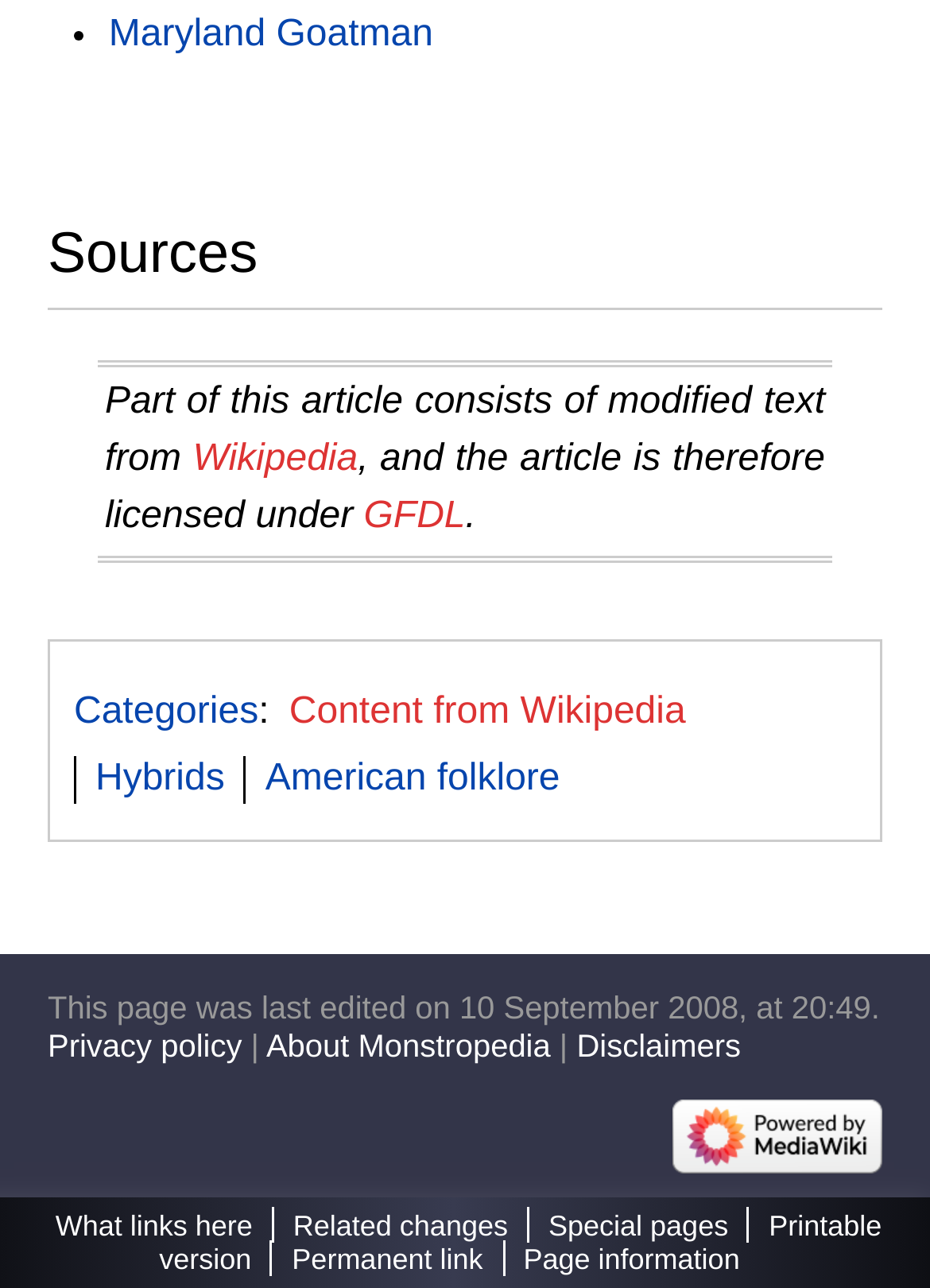Using the provided element description: "Printable version", determine the bounding box coordinates of the corresponding UI element in the screenshot.

[0.171, 0.94, 0.948, 0.992]